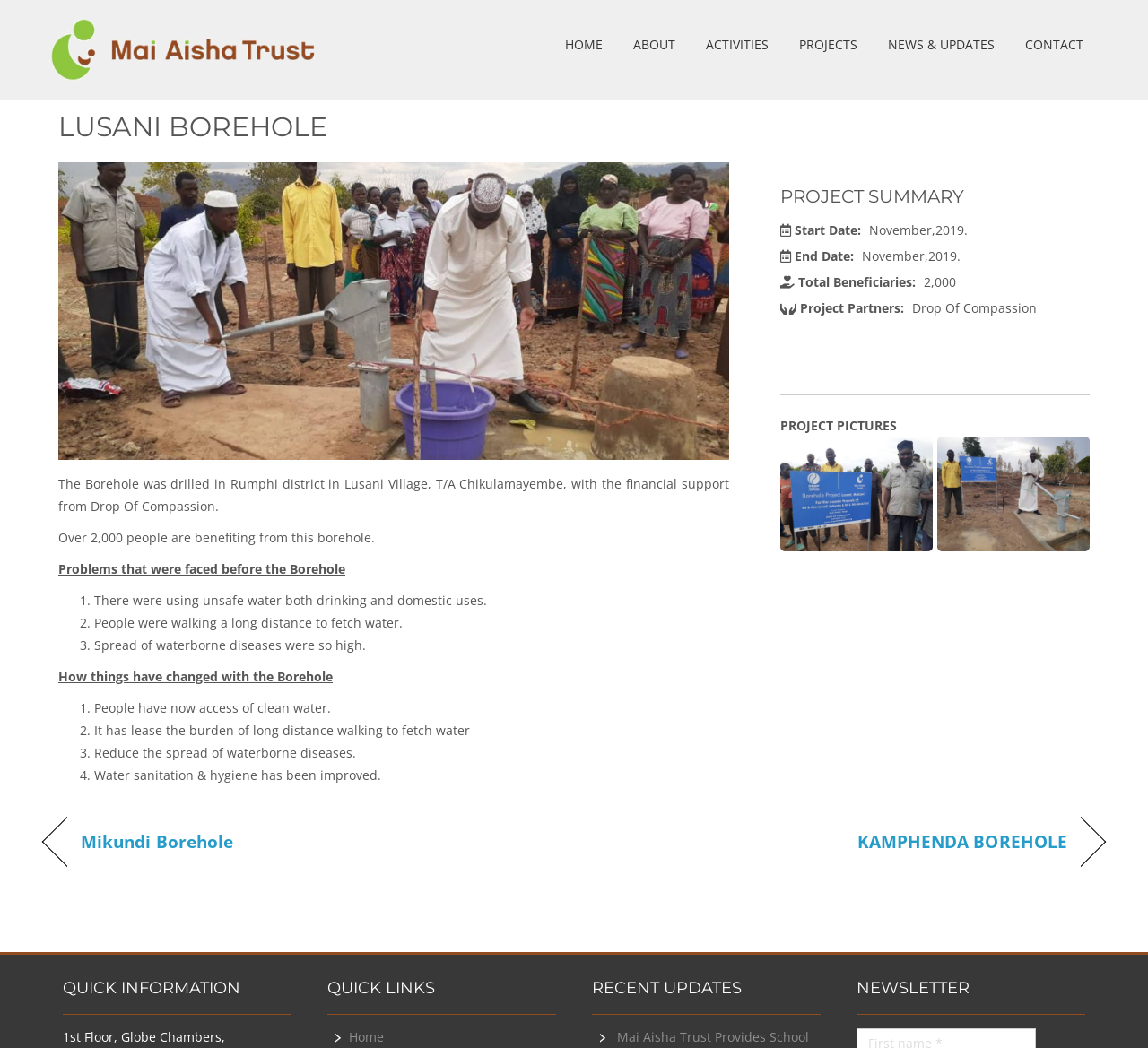Predict the bounding box coordinates of the area that should be clicked to accomplish the following instruction: "Click on the 'NEWS & UPDATES' link". The bounding box coordinates should consist of four float numbers between 0 and 1, i.e., [left, top, right, bottom].

[0.76, 0.026, 0.88, 0.06]